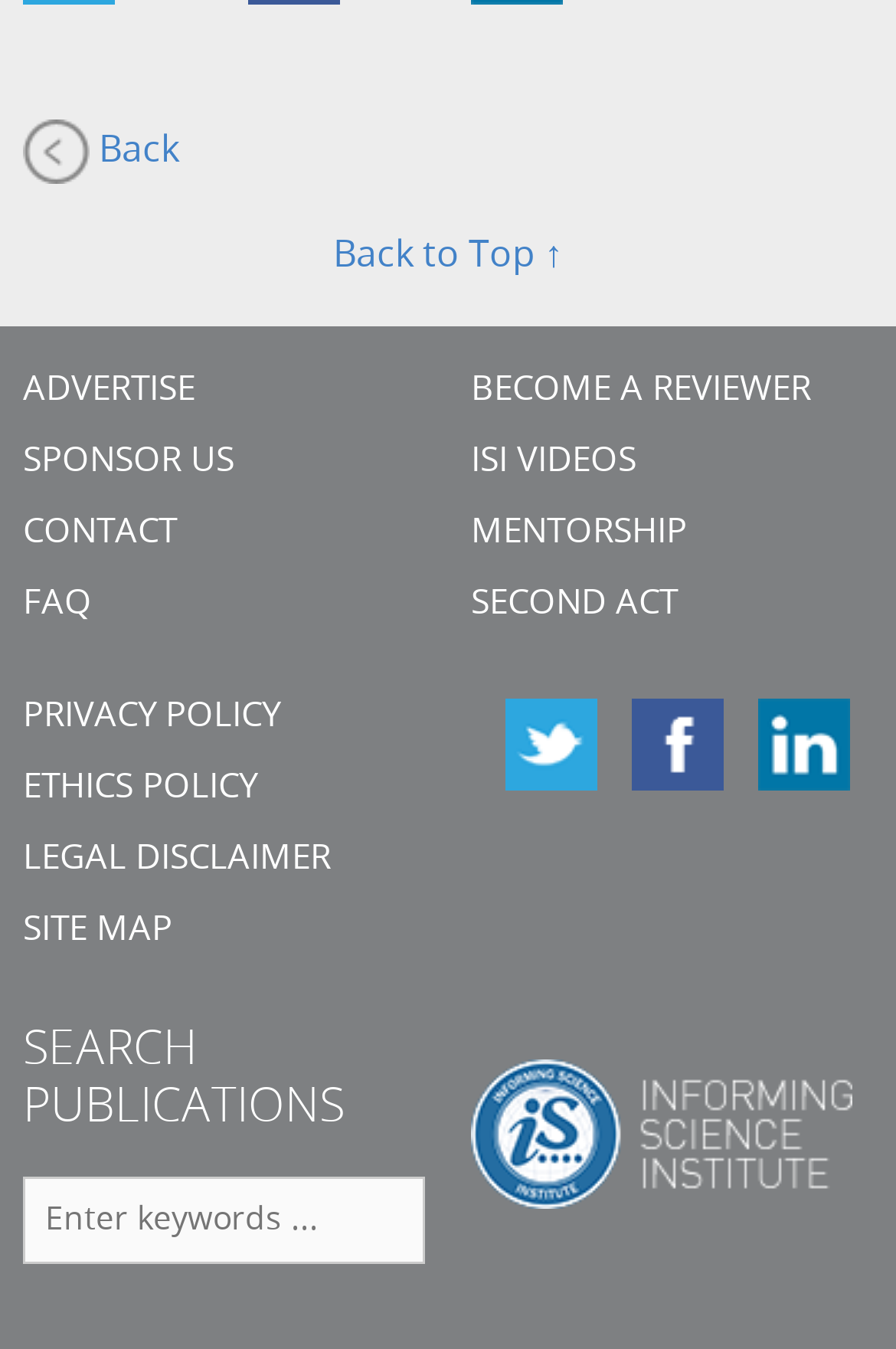Answer the following inquiry with a single word or phrase:
How many social media links are there?

3